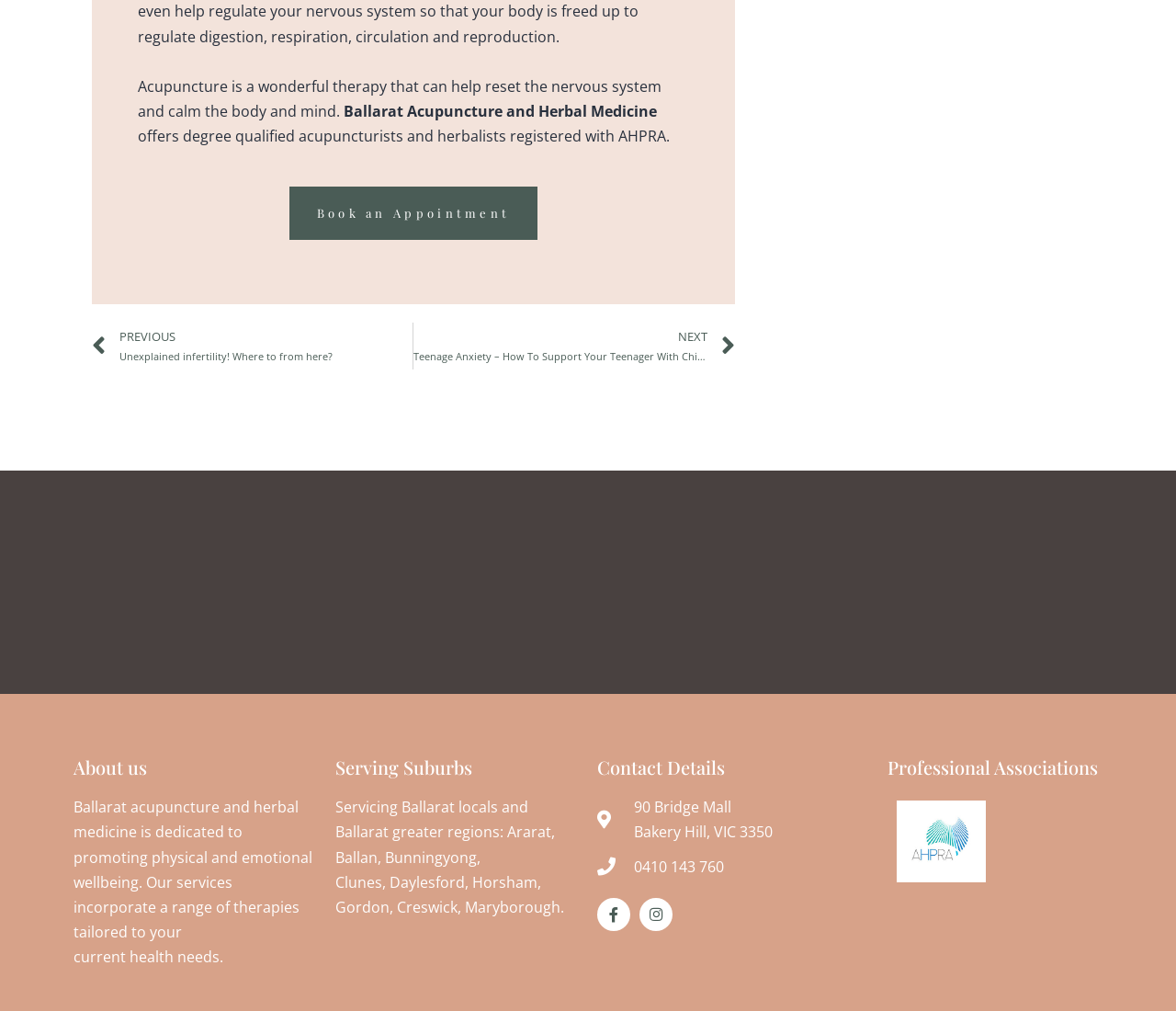What professional associations is the clinic registered with?
Based on the image, answer the question with as much detail as possible.

The clinic is registered with AHPRA, as indicated by the link element 'ahpra-logo' and the image element 'ahpra-logo' located in the 'Professional Associations' section of the webpage. This suggests that the clinic is a registered member of AHPRA.